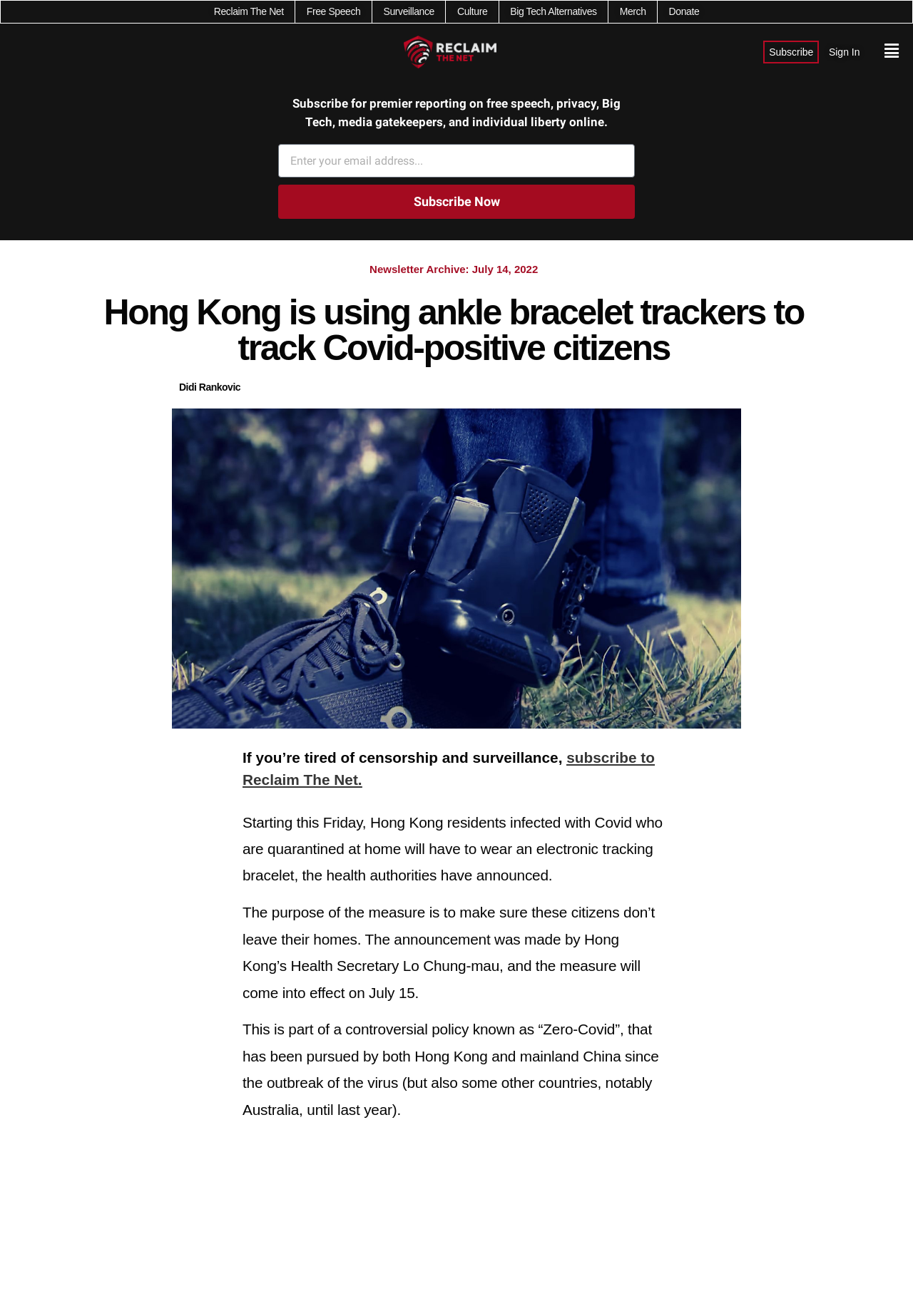Locate the UI element described by Reclaim The Net in the provided webpage screenshot. Return the bounding box coordinates in the format (top-left x, top-left y, bottom-right x, bottom-right y), ensuring all values are between 0 and 1.

[0.234, 0.003, 0.311, 0.015]